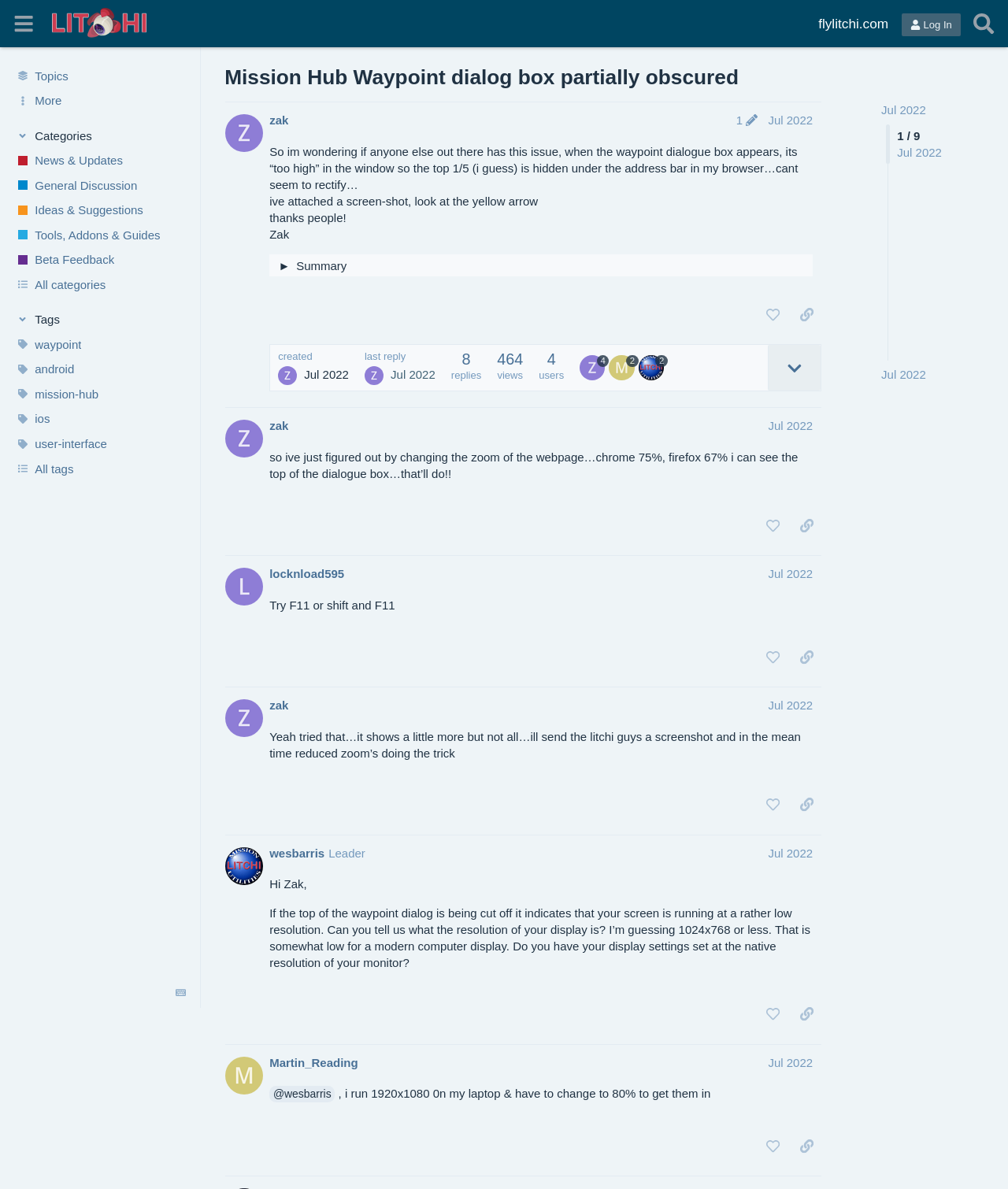How many links are there in the 'Tags' section?
Please provide a single word or phrase as the answer based on the screenshot.

9